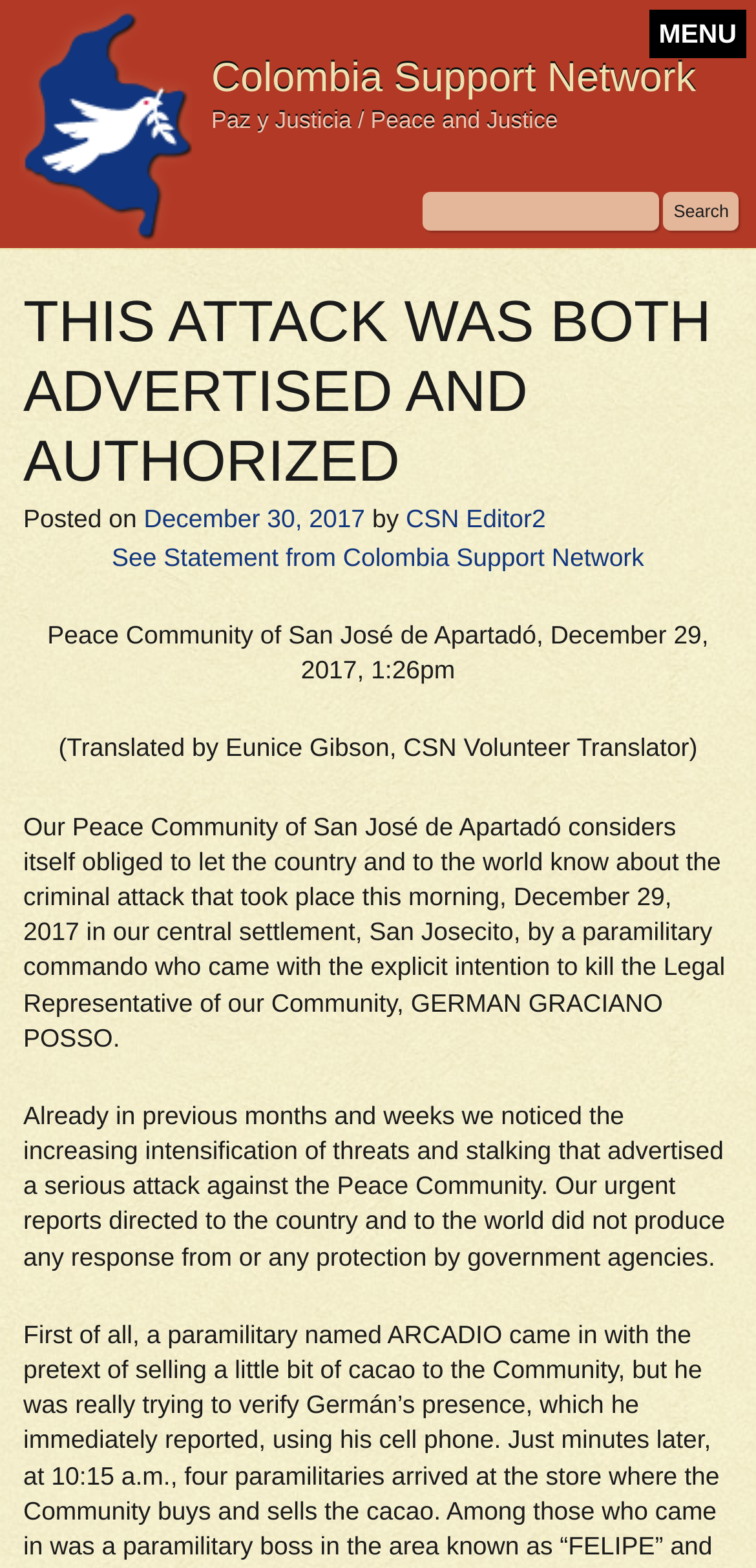Answer briefly with one word or phrase:
What is the name of the settlement where the attack took place?

San Josecito